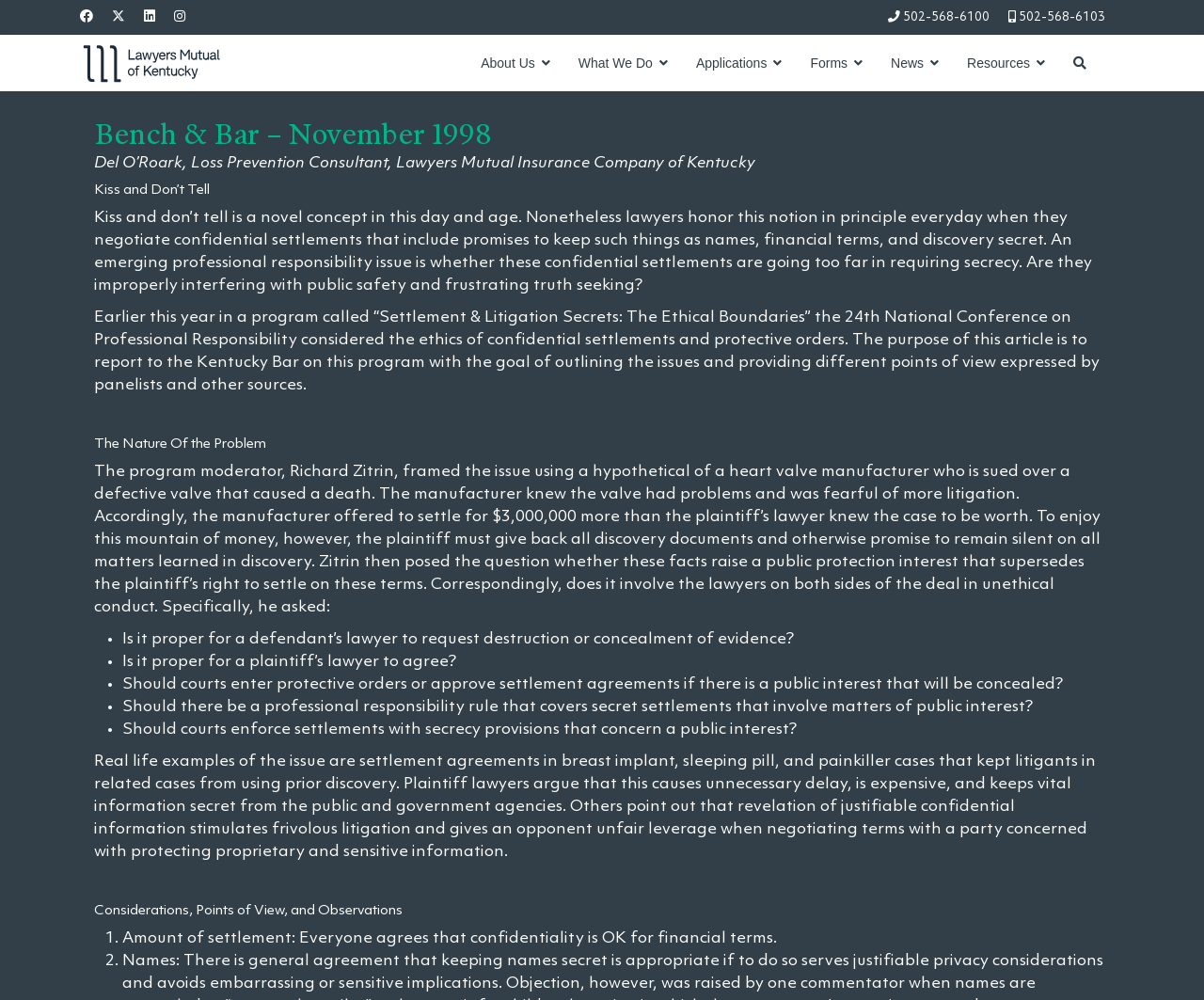Find the headline of the webpage and generate its text content.

Bench & Bar – November 1998